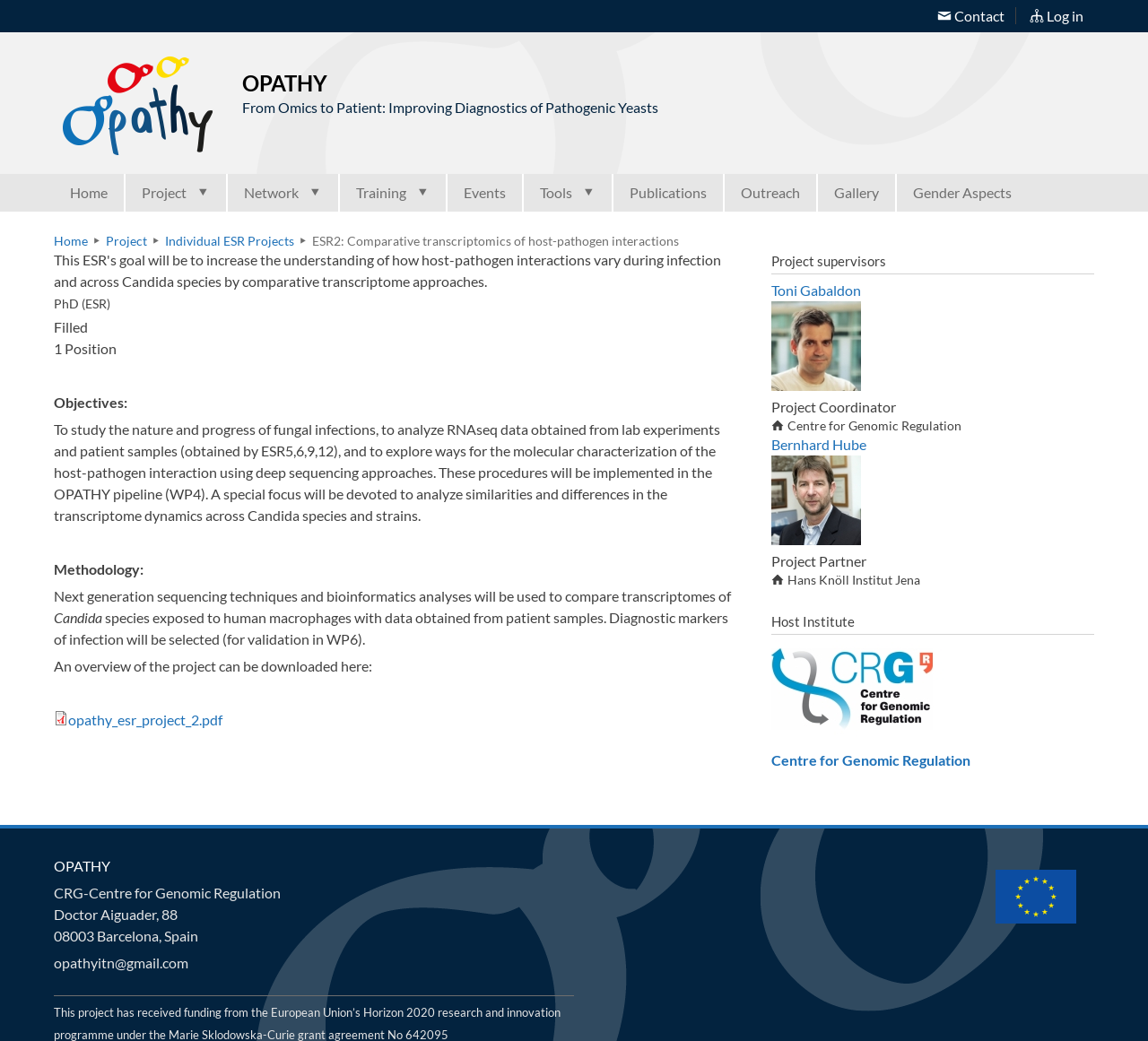What is the file format of the downloadable project overview?
Kindly give a detailed and elaborate answer to the question.

The file format of the downloadable project overview can be found in the heading 'opathy_esr_project_2.pdf' and the image 'PDF icon' next to it, which is located under the 'An overview of the project can be downloaded here:' heading.